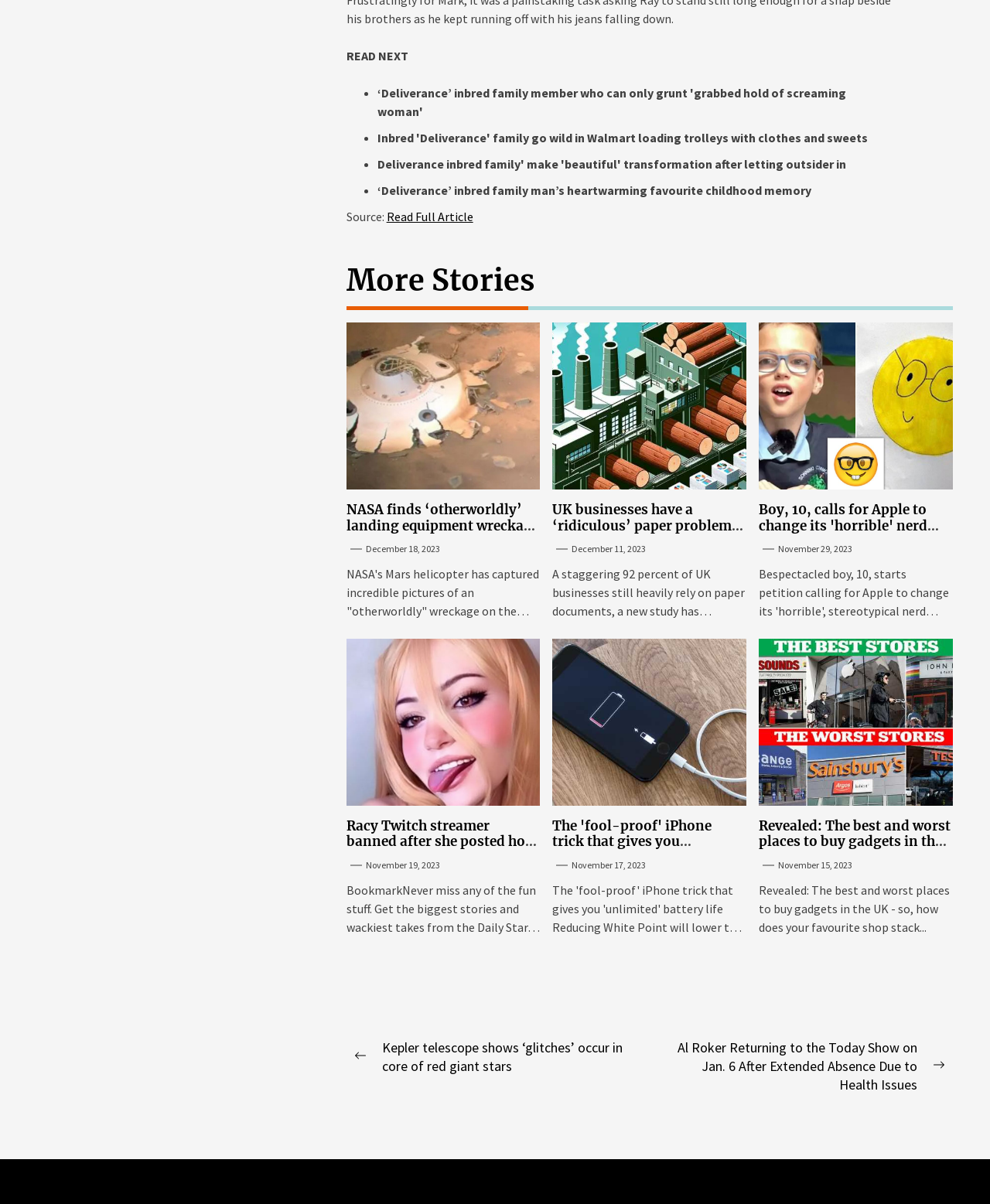Locate the bounding box coordinates of the area to click to fulfill this instruction: "Read the previous post about Kepler telescope showing glitches in the core of red giant stars". The bounding box should be presented as four float numbers between 0 and 1, in the order [left, top, right, bottom].

[0.358, 0.862, 0.64, 0.893]